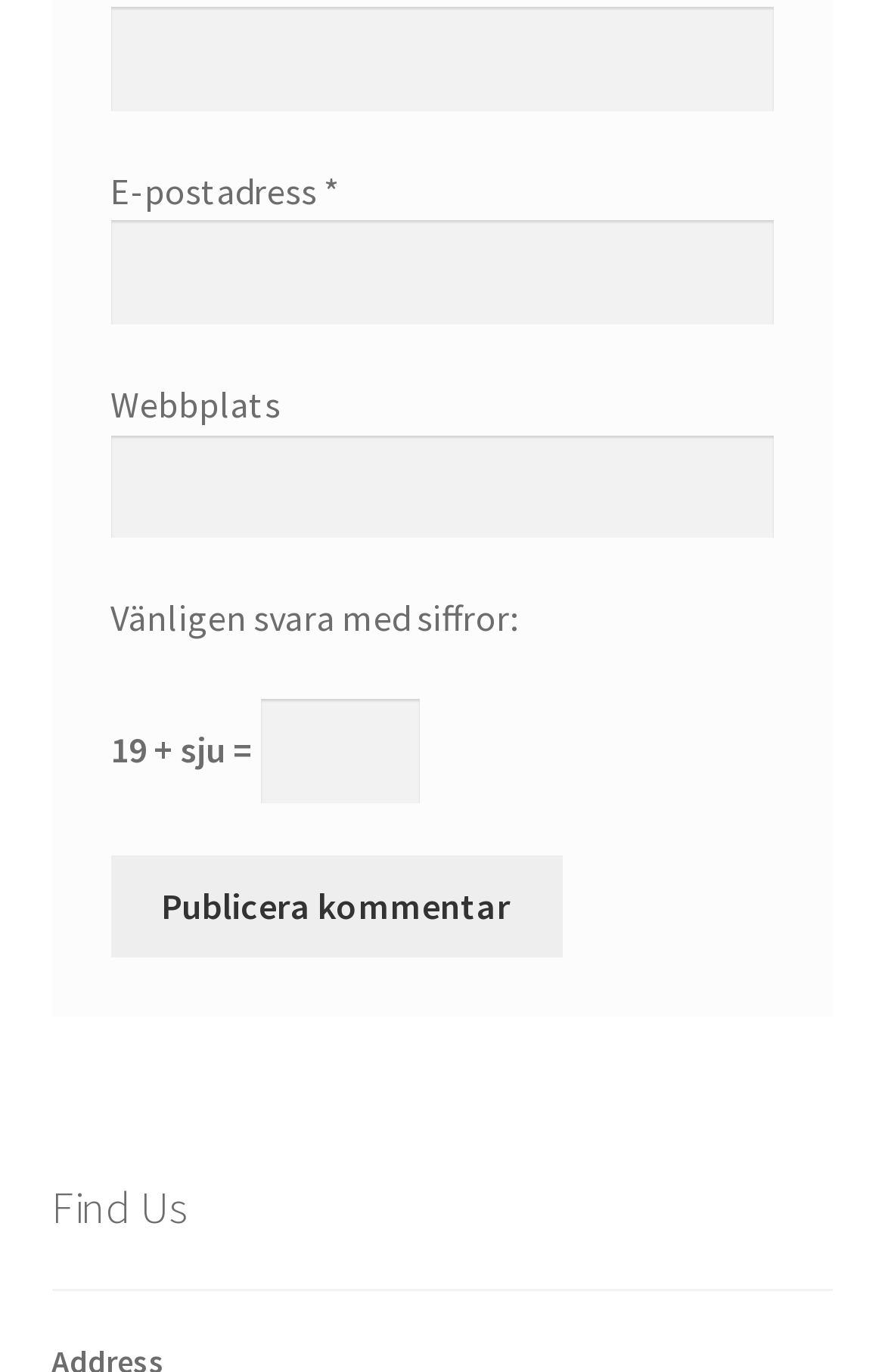Given the description parent_node: Webbplats name="url", predict the bounding box coordinates of the UI element. Ensure the coordinates are in the format (top-left x, top-left y, bottom-right x, bottom-right y) and all values are between 0 and 1.

[0.124, 0.317, 0.876, 0.392]